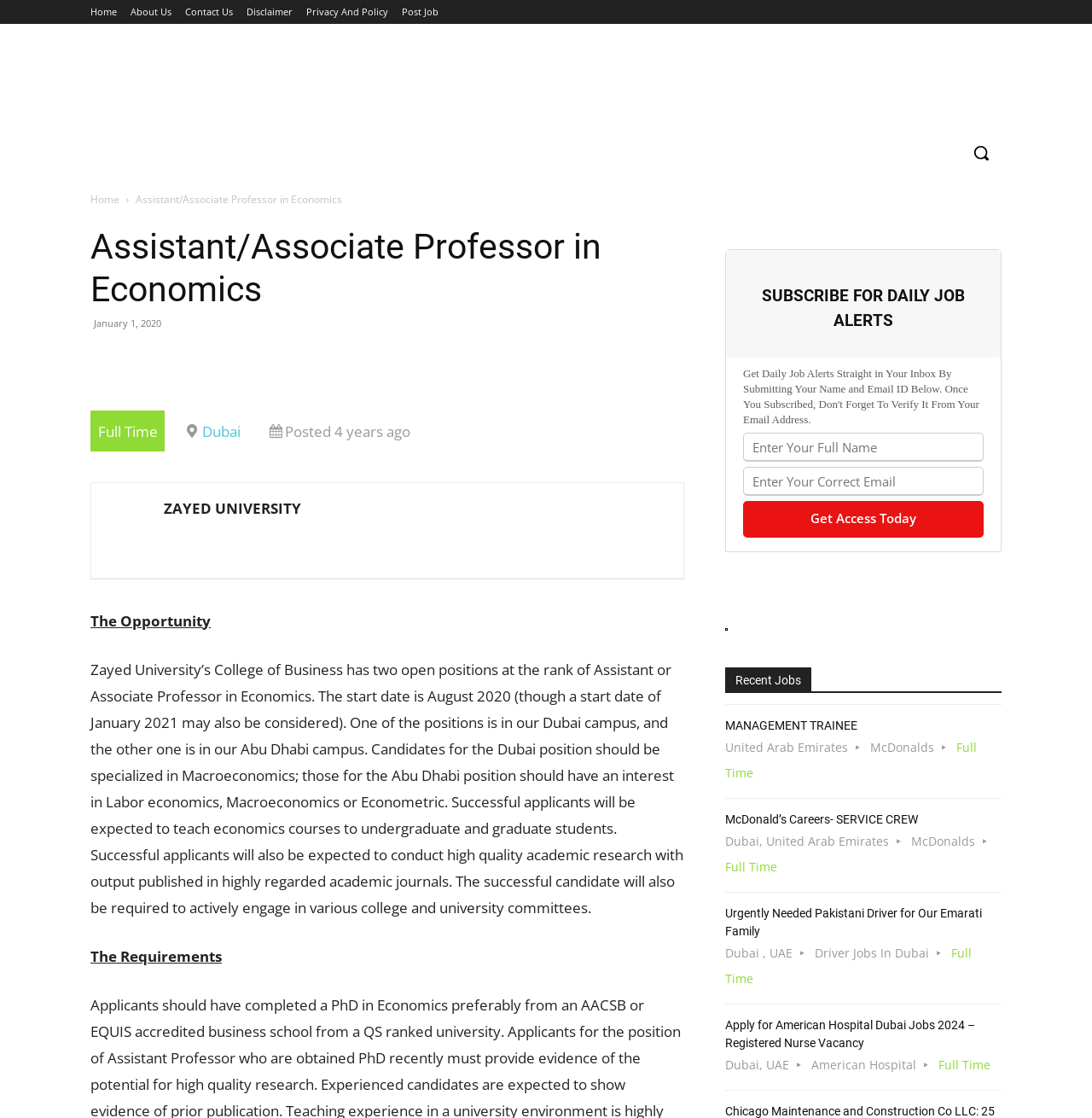Identify the bounding box coordinates for the element you need to click to achieve the following task: "Search for a job". Provide the bounding box coordinates as four float numbers between 0 and 1, in the form [left, top, right, bottom].

[0.88, 0.118, 0.917, 0.155]